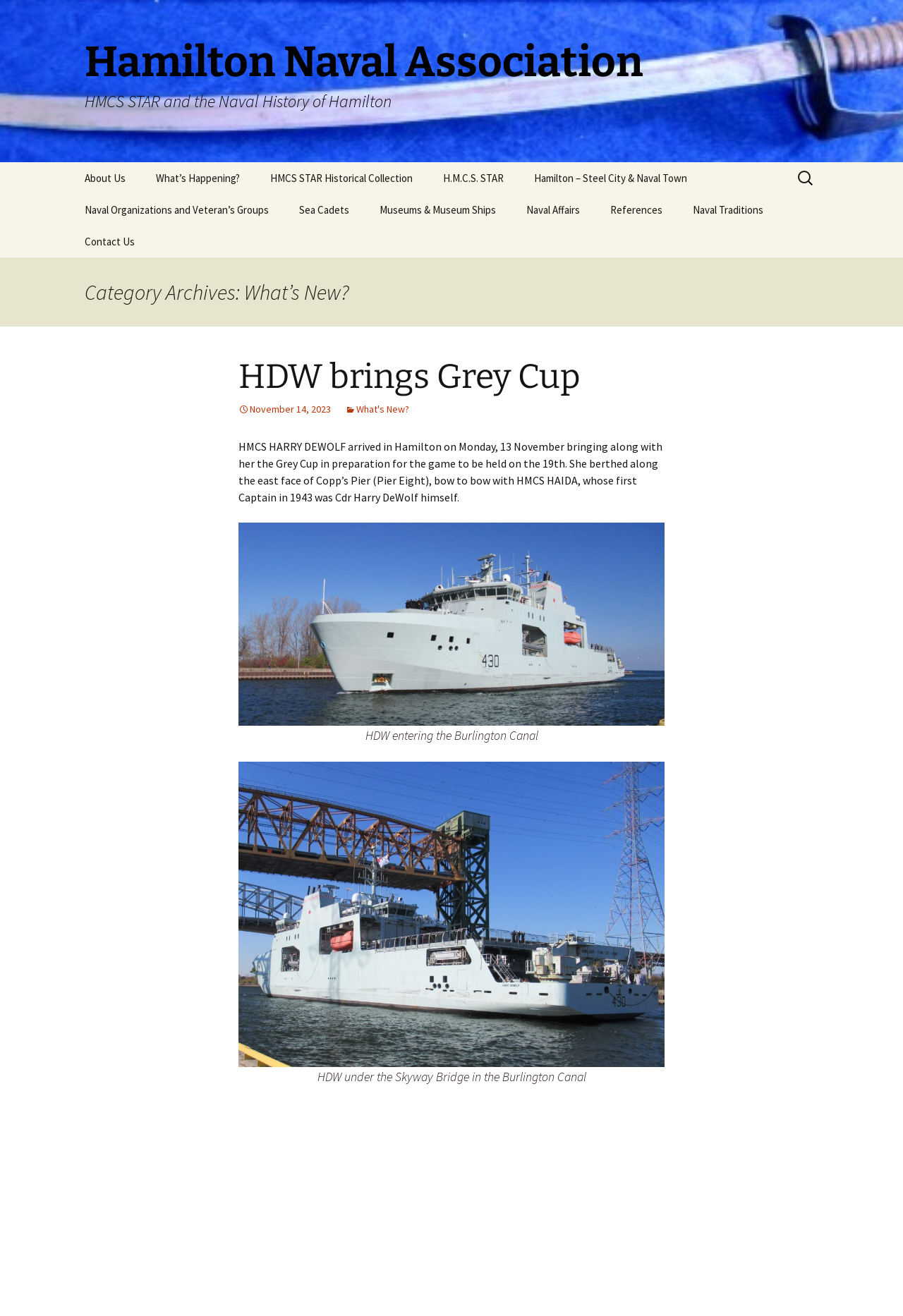Offer an in-depth caption of the entire webpage.

This webpage is categorized under "What's New?" and is page 5 of the Hamilton Naval Association. At the top, there is a heading that reads "Hamilton Naval Association" followed by a subheading "HMCS STAR and the Naval History of Hamilton". Below this, there is a link to "Skip to content". 

The main content of the page is divided into several sections, each containing a list of links. The first section has links to "About Us", "What's Happening?", "HMCS STAR Historical Collection", and other related topics. These links are arranged horizontally across the page, with "About Us" on the left and "Manuals" on the right.

Below this section, there is another list of links, including "H.M.C.S. STAR", "Naval Reserve Centennial 2023", "Battle Honours", and others. These links are also arranged horizontally, with "H.M.C.S. STAR" on the left and "War of 1812" on the right.

The page continues with more sections of links, each with its own set of topics. These topics include "People", "Places", "HMCS PATRIOT & GLTC", "Other Warships Called STAR", "Tenders & Training Vessels", and "Visiting Ships". Each section has multiple links, arranged horizontally across the page.

Overall, the webpage appears to be a comprehensive resource for information related to the Hamilton Naval Association, with a wide range of topics and links to explore.